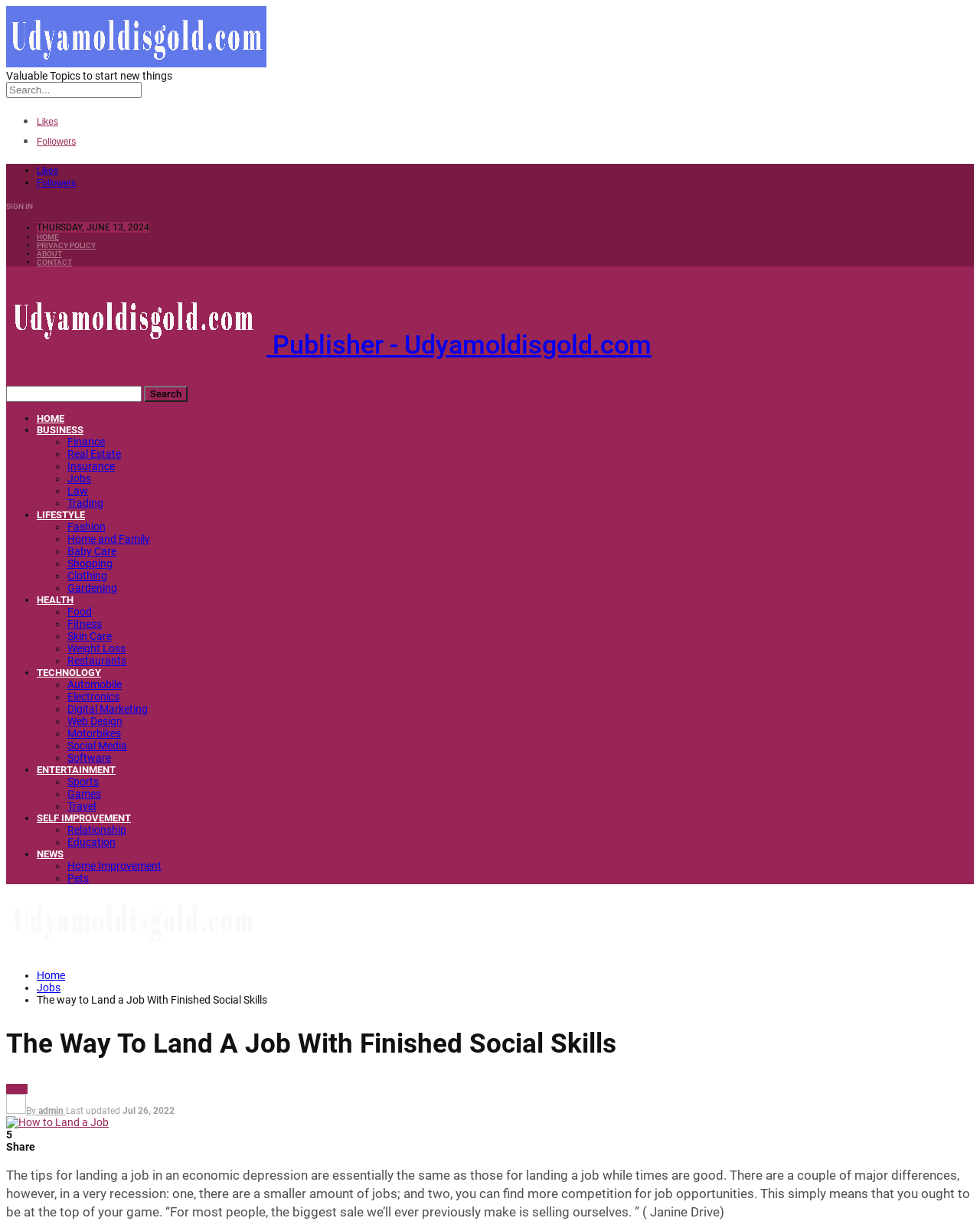Given the webpage screenshot and the description, determine the bounding box coordinates (top-left x, top-left y, bottom-right x, bottom-right y) that define the location of the UI element matching this description: General

None